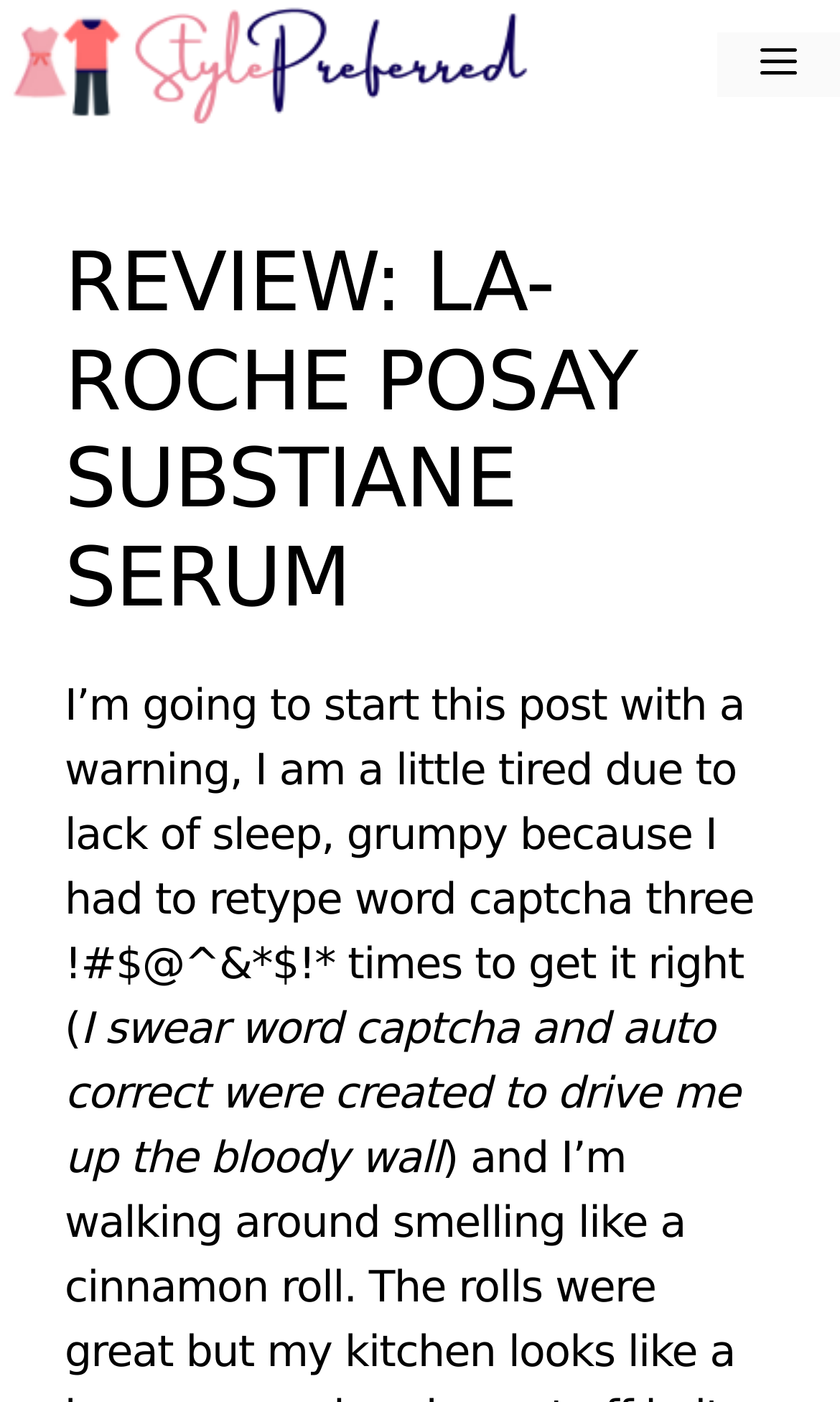Please find the bounding box for the UI element described by: "alt="Style Preferred"".

[0.0, 0.025, 0.641, 0.062]